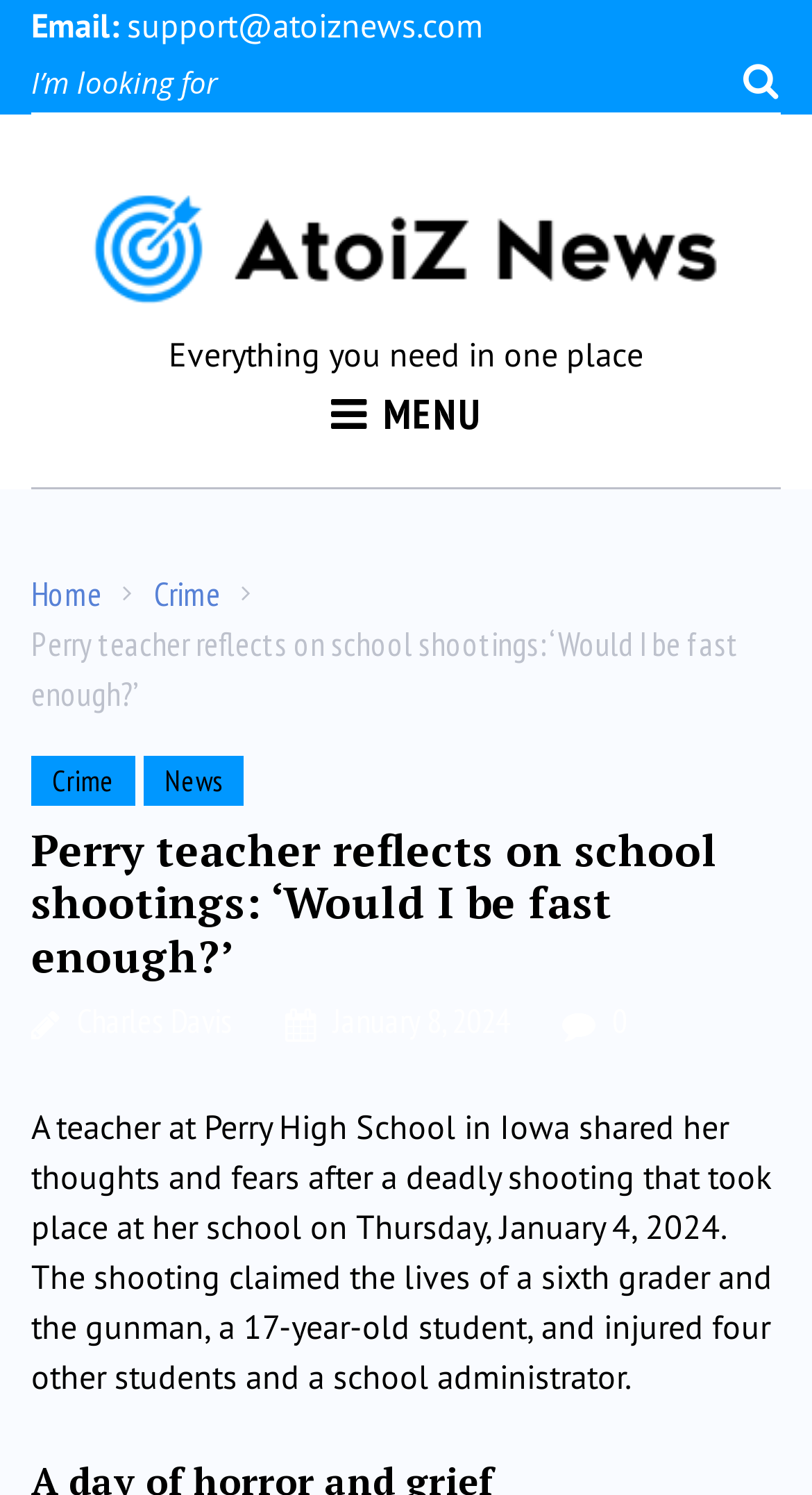What is the category of the article?
Based on the image, provide your answer in one word or phrase.

Crime